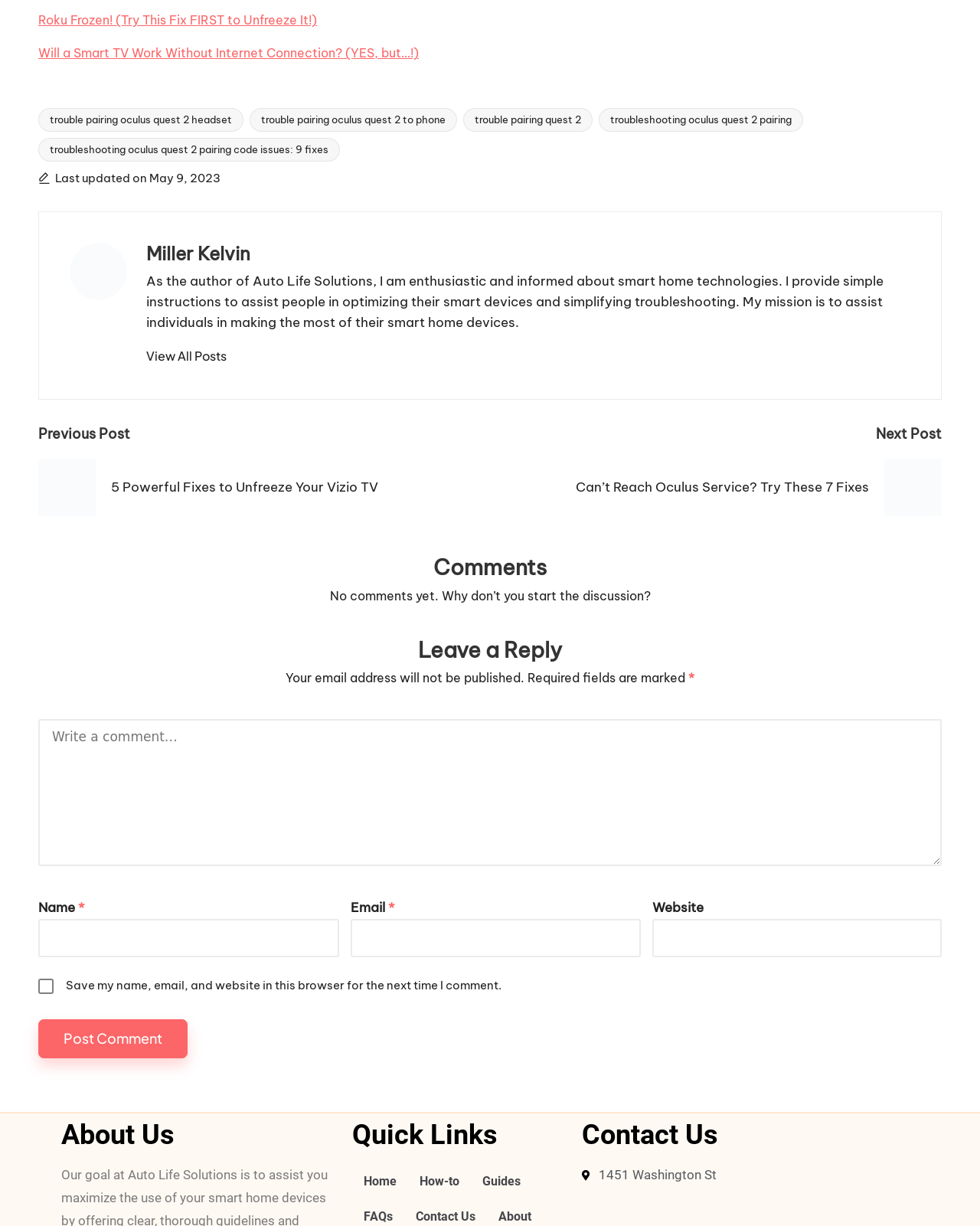Please find the bounding box coordinates of the element's region to be clicked to carry out this instruction: "View all posts by Miller Kelvin".

[0.149, 0.197, 0.255, 0.216]